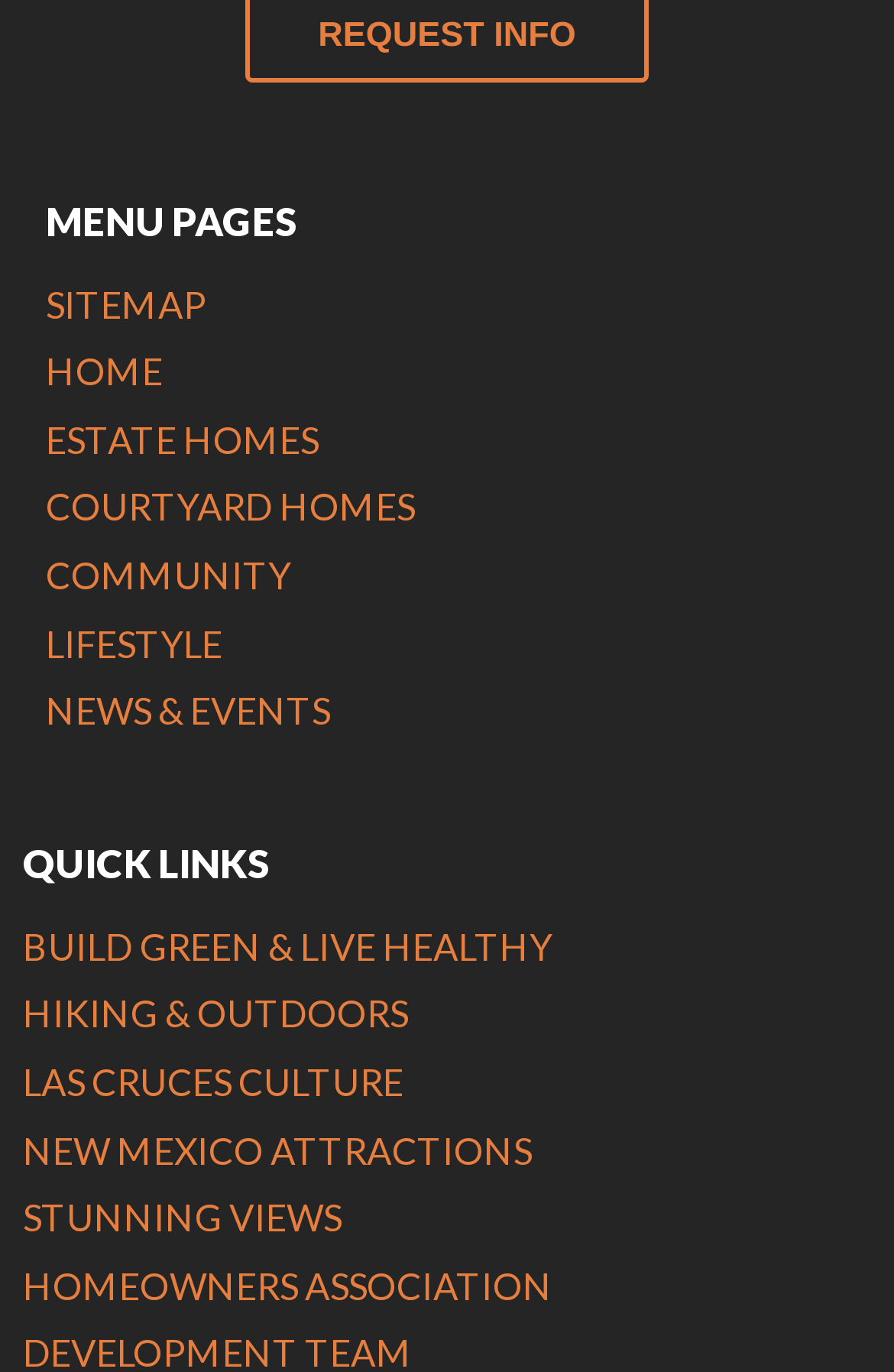Please identify the bounding box coordinates for the region that you need to click to follow this instruction: "view estate homes".

[0.051, 0.304, 0.356, 0.336]